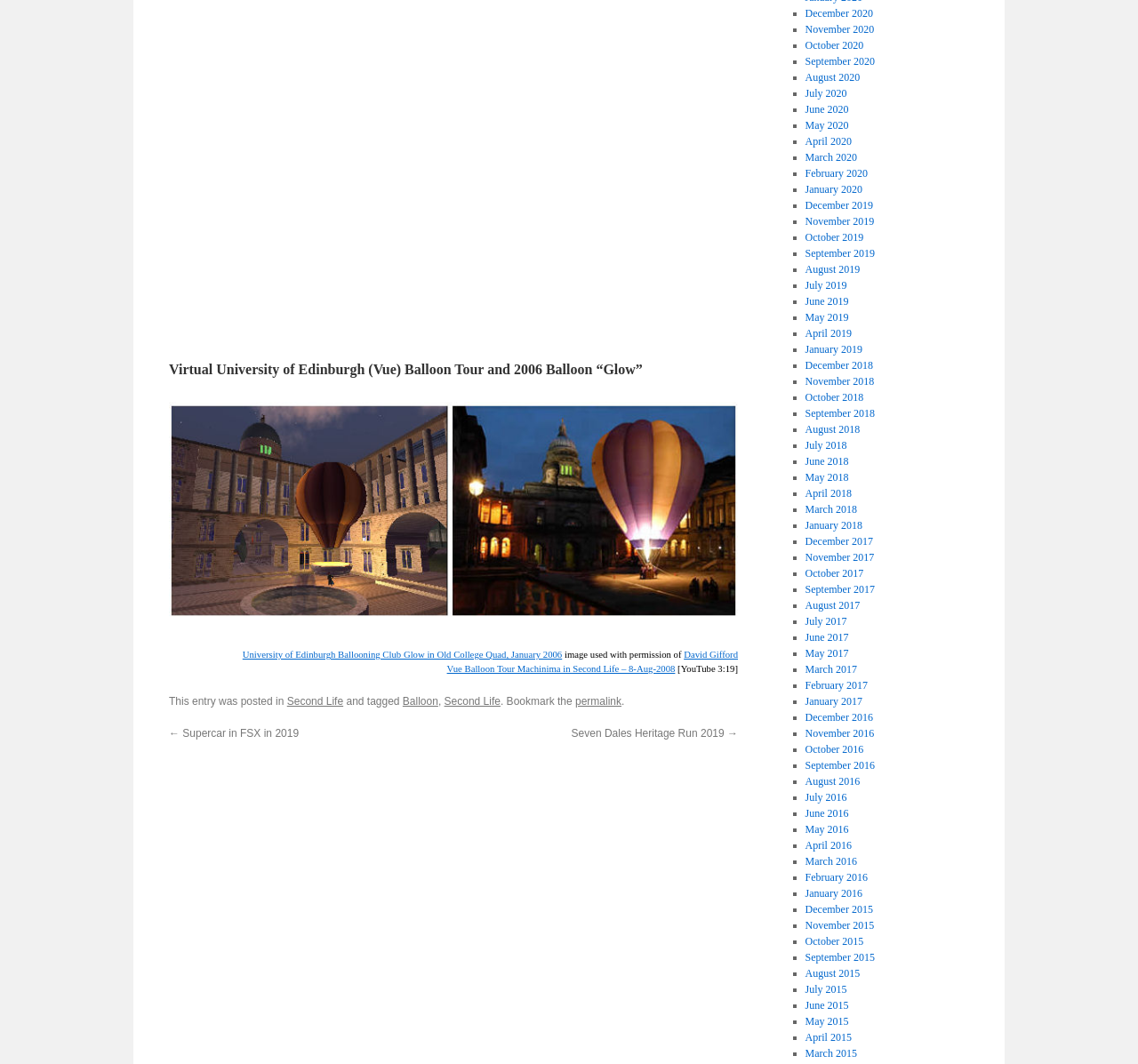Please provide a comprehensive response to the question below by analyzing the image: 
What is the name of the university mentioned in the webpage?

The webpage mentions 'University of Edinburgh Ballooning Club' in the heading, which indicates that the university being referred to is the University of Edinburgh.